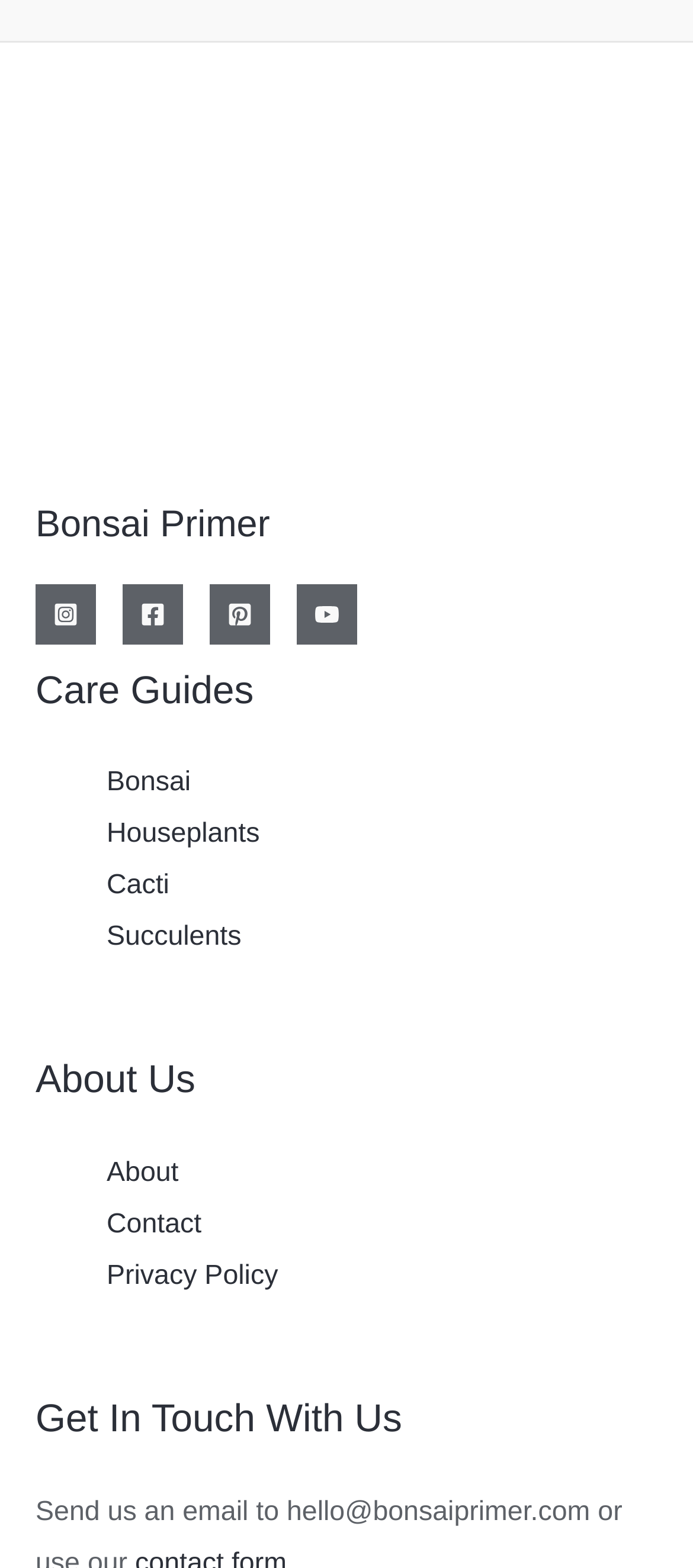Specify the bounding box coordinates for the region that must be clicked to perform the given instruction: "explore Succulents care guide".

[0.154, 0.587, 0.348, 0.607]